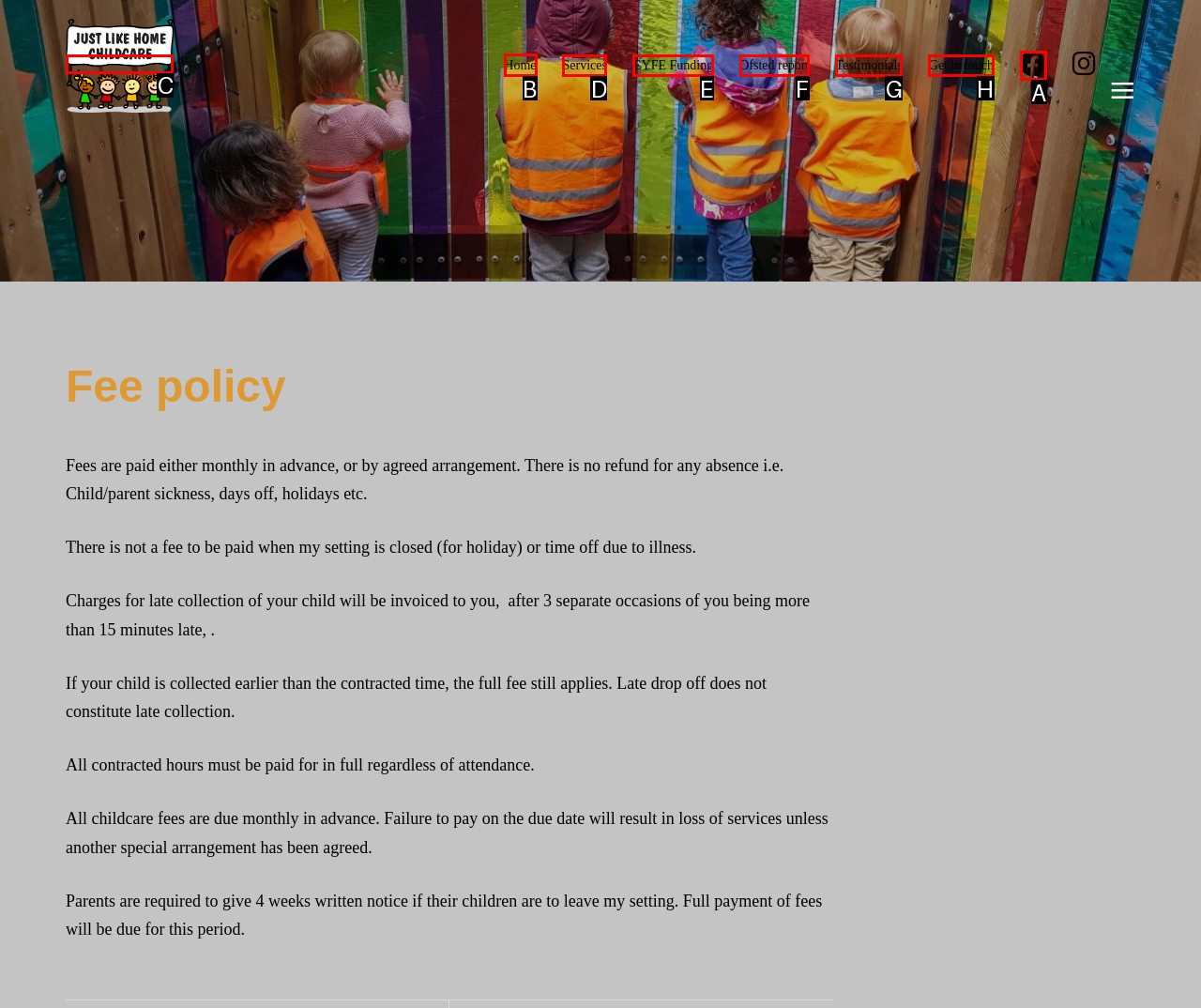Which letter corresponds to the correct option to complete the task: go to home page?
Answer with the letter of the chosen UI element.

B